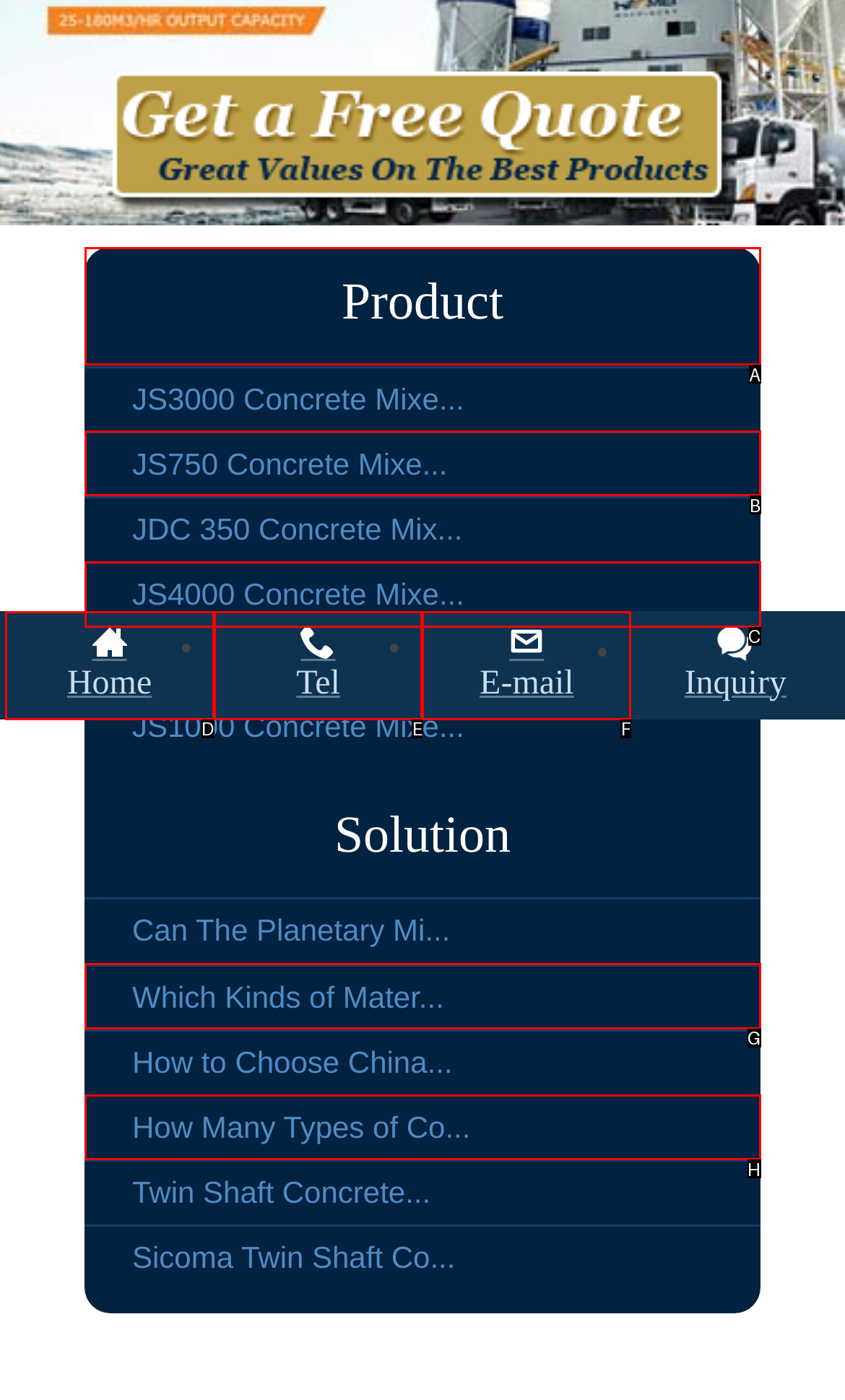Using the description: Which Kinds of Mater..., find the HTML element that matches it. Answer with the letter of the chosen option.

G